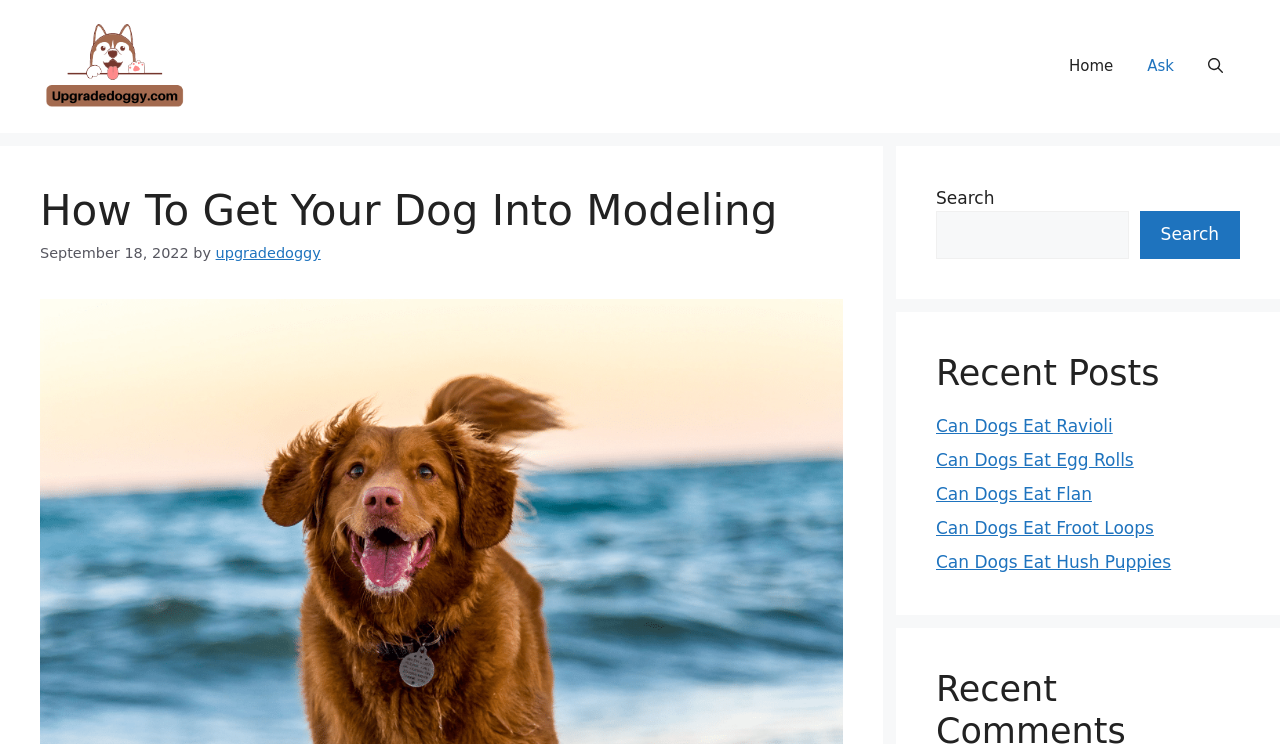Articulate a complete and detailed caption of the webpage elements.

This webpage is about dog modeling, with a focus on providing tips and guides for dog owners. At the top of the page, there is a banner with a link to "Upgrade Doggy" accompanied by an image. To the right of the banner, there is a navigation menu with links to "Home", "Ask", and a search bar.

Below the navigation menu, there is a header section with a heading that reads "How To Get Your Dog Into Modeling". This heading is followed by a timestamp indicating that the article was published on September 18, 2022, and the author's name, "upgradedoggy".

On the right side of the page, there is a search bar with a label "Search" and a button to submit the search query. Below the search bar, there is a section titled "Recent Posts" with a list of five links to articles about what human foods are safe for dogs to eat, including ravioli, egg rolls, flan, Froot Loops, and hush puppies.

The overall structure of the page is divided into two main sections: the main content area on the left and a sidebar on the right with a search bar and recent posts. The page has a clean and organized layout, making it easy to navigate and find relevant information.